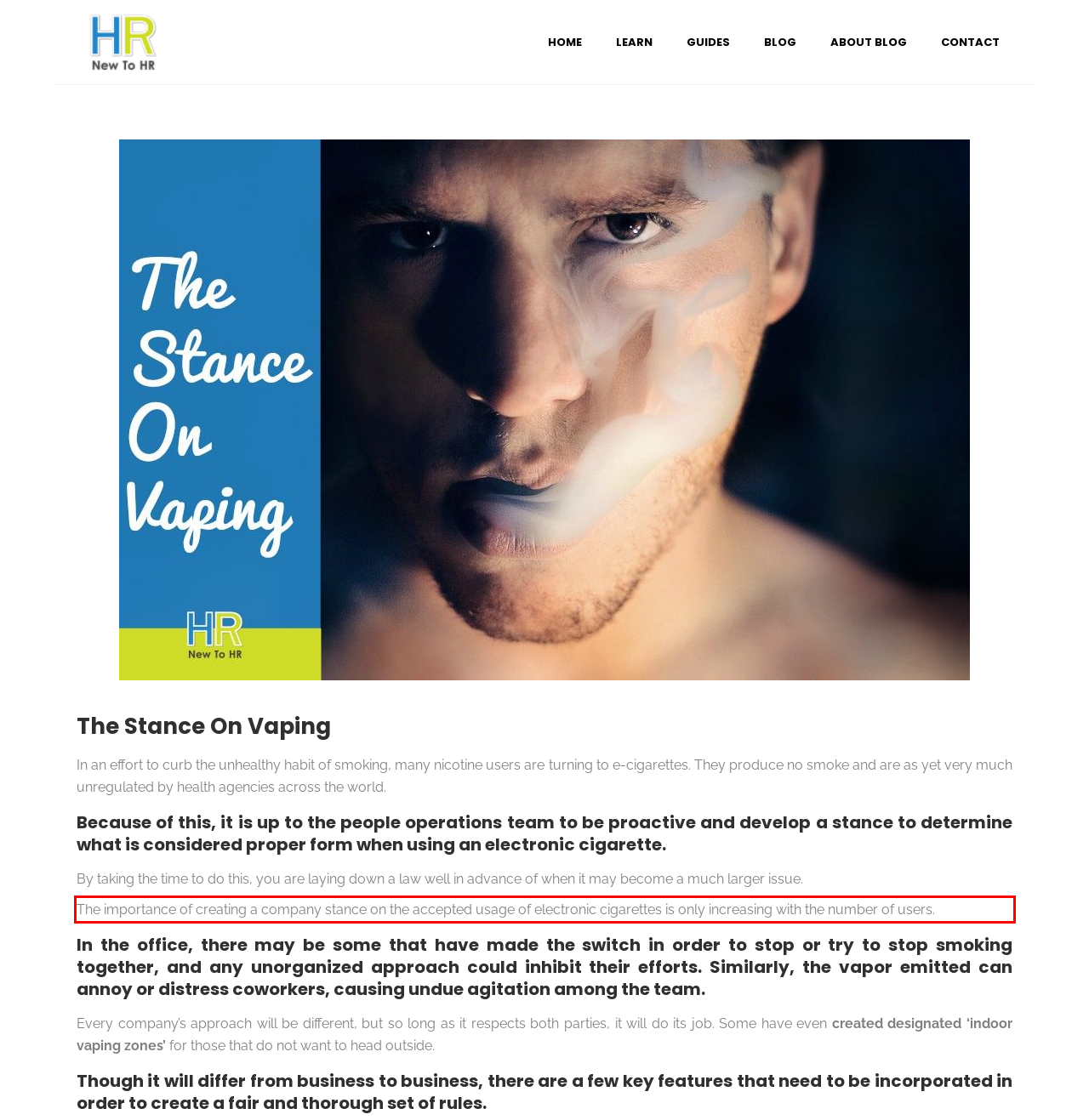Using the webpage screenshot, recognize and capture the text within the red bounding box.

The importance of creating a company stance on the accepted usage of electronic cigarettes is only increasing with the number of users.